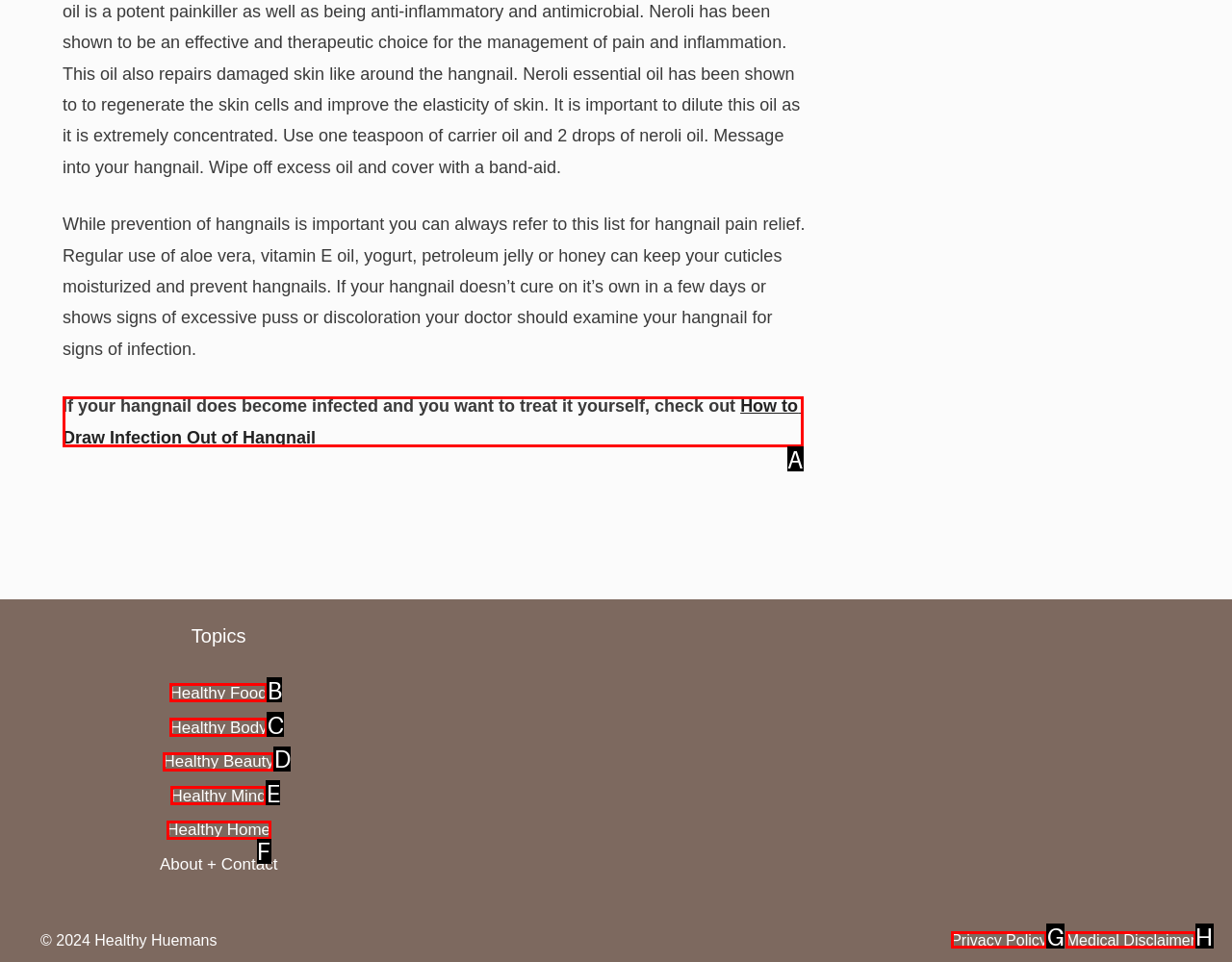Choose the option that aligns with the description: Healthy Home
Respond with the letter of the chosen option directly.

F